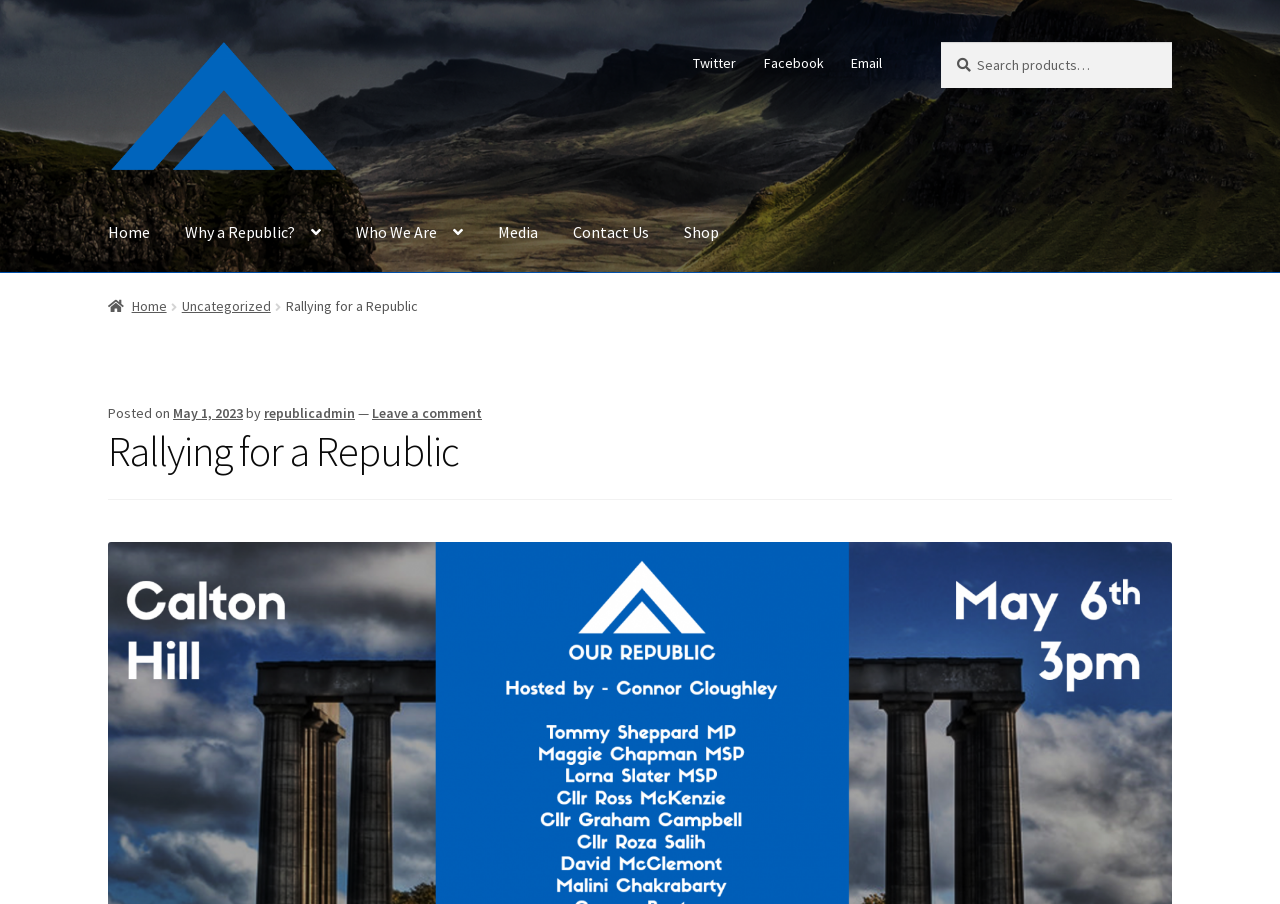Specify the bounding box coordinates for the region that must be clicked to perform the given instruction: "Leave a comment".

[0.291, 0.447, 0.377, 0.467]